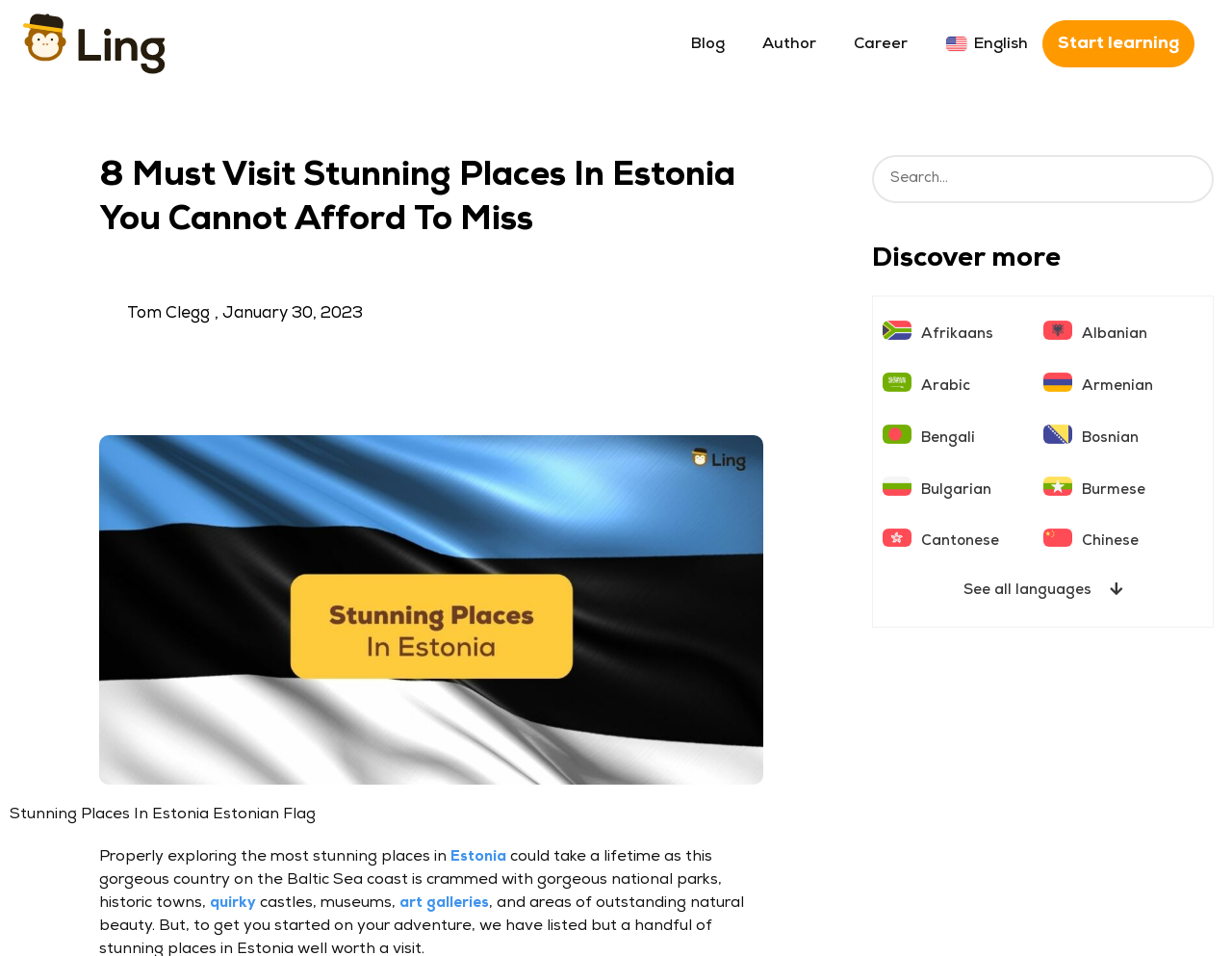Given the element description, predict the bounding box coordinates in the format (top-left x, top-left y, bottom-right x, bottom-right y). Make sure all values are between 0 and 1. Here is the element description: Bengali

[0.748, 0.448, 0.791, 0.469]